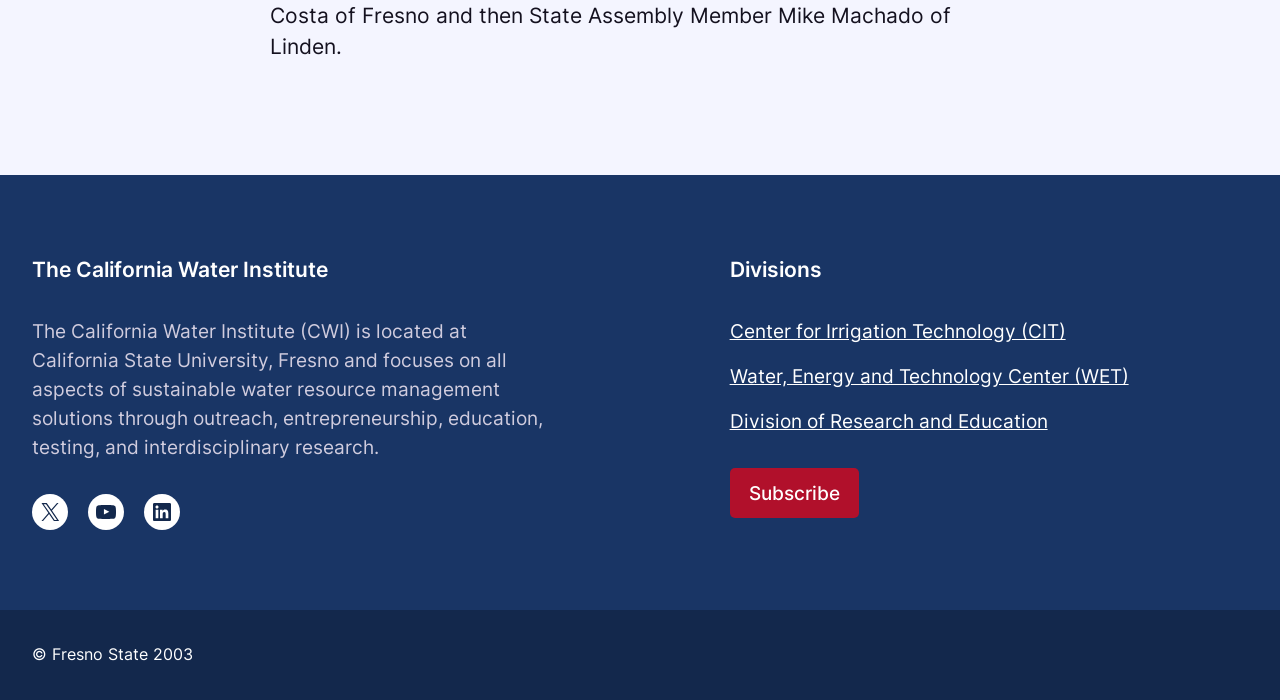Give a concise answer of one word or phrase to the question: 
What is the name of the institute?

California Water Institute